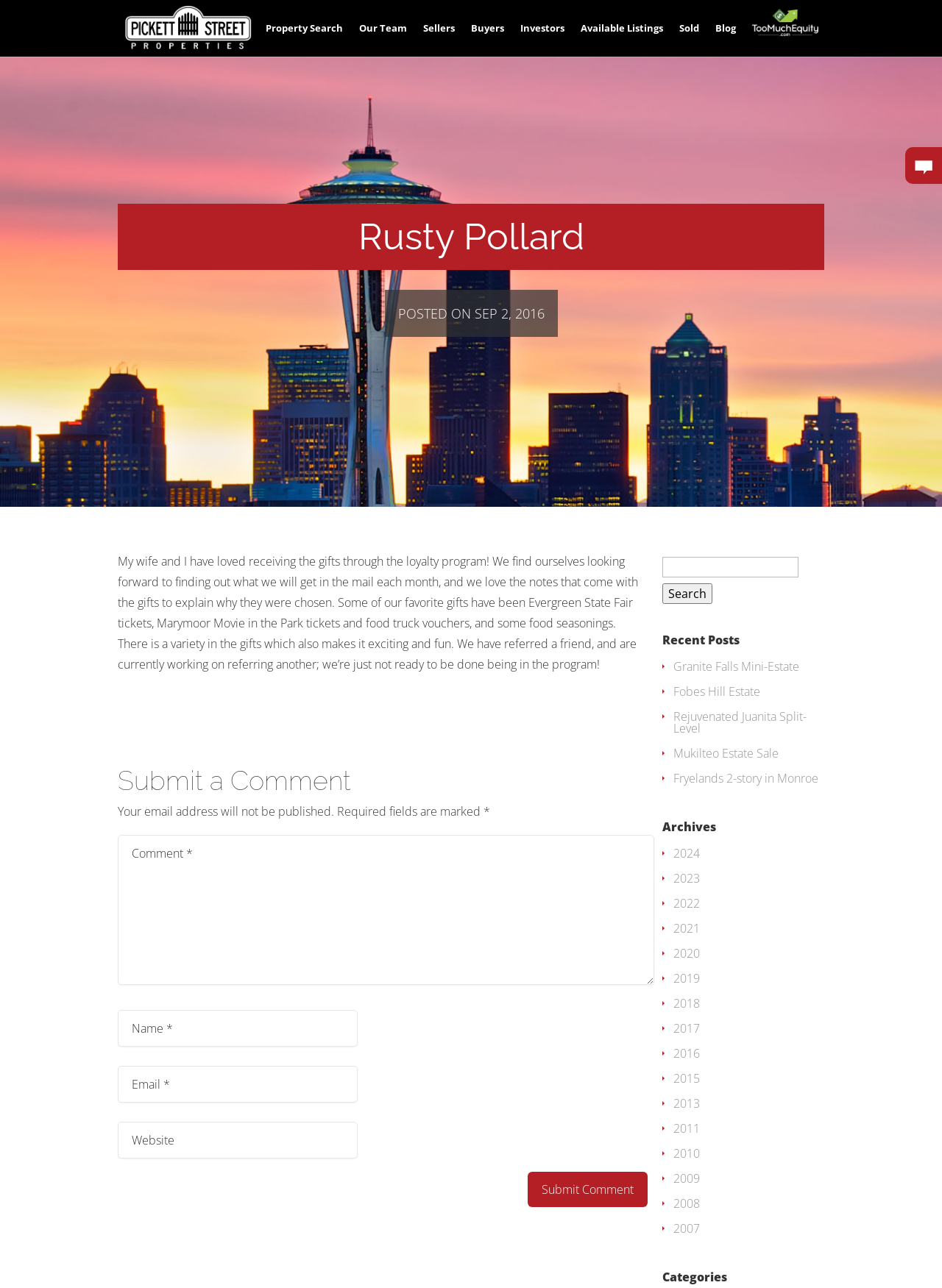How many links are there in the 'Archives' section? Examine the screenshot and reply using just one word or a brief phrase.

14